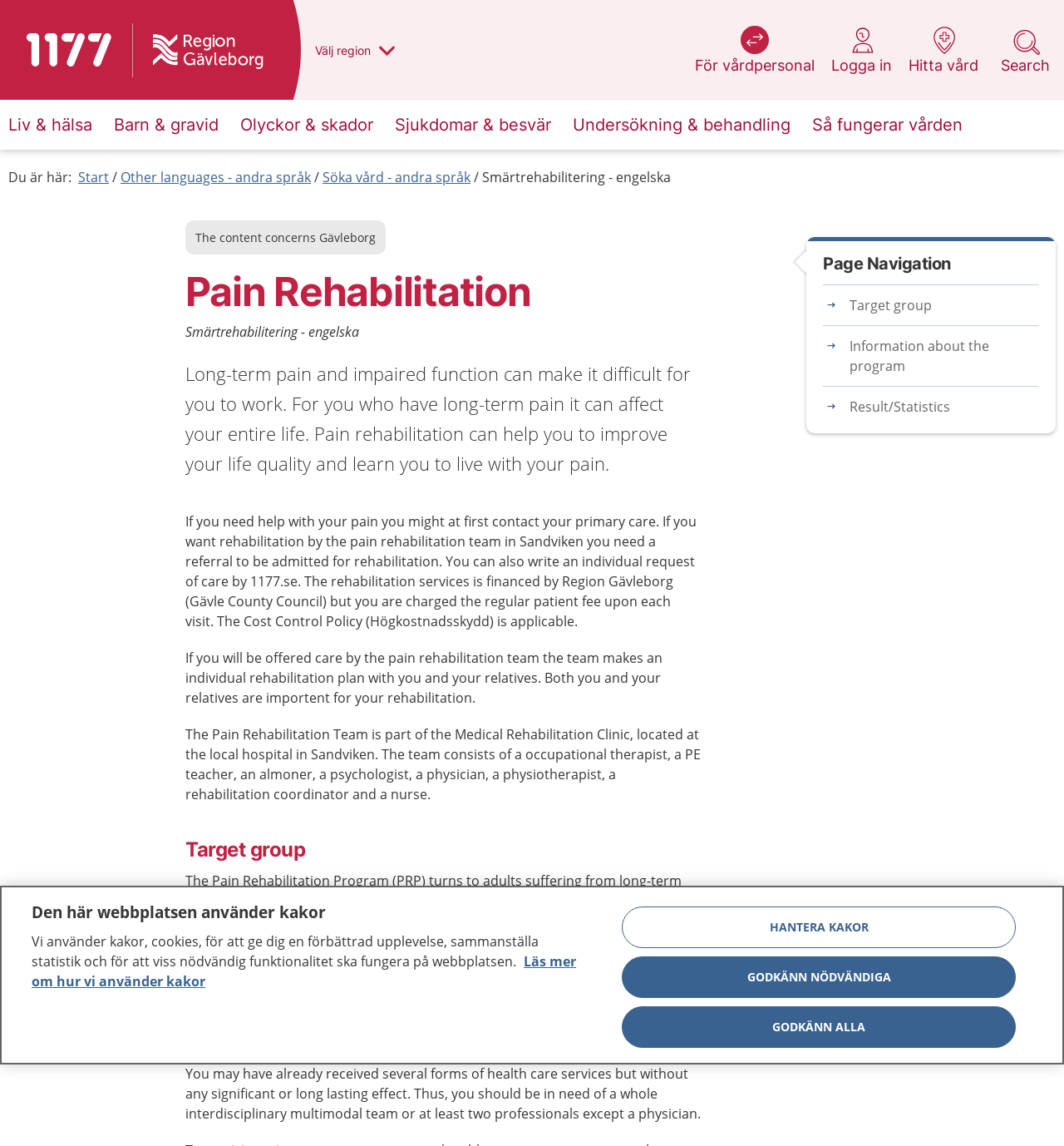Please locate the bounding box coordinates of the element's region that needs to be clicked to follow the instruction: "Choose region Gävleborg". The bounding box coordinates should be provided as four float numbers between 0 and 1, i.e., [left, top, right, bottom].

[0.291, 0.0, 0.373, 0.087]